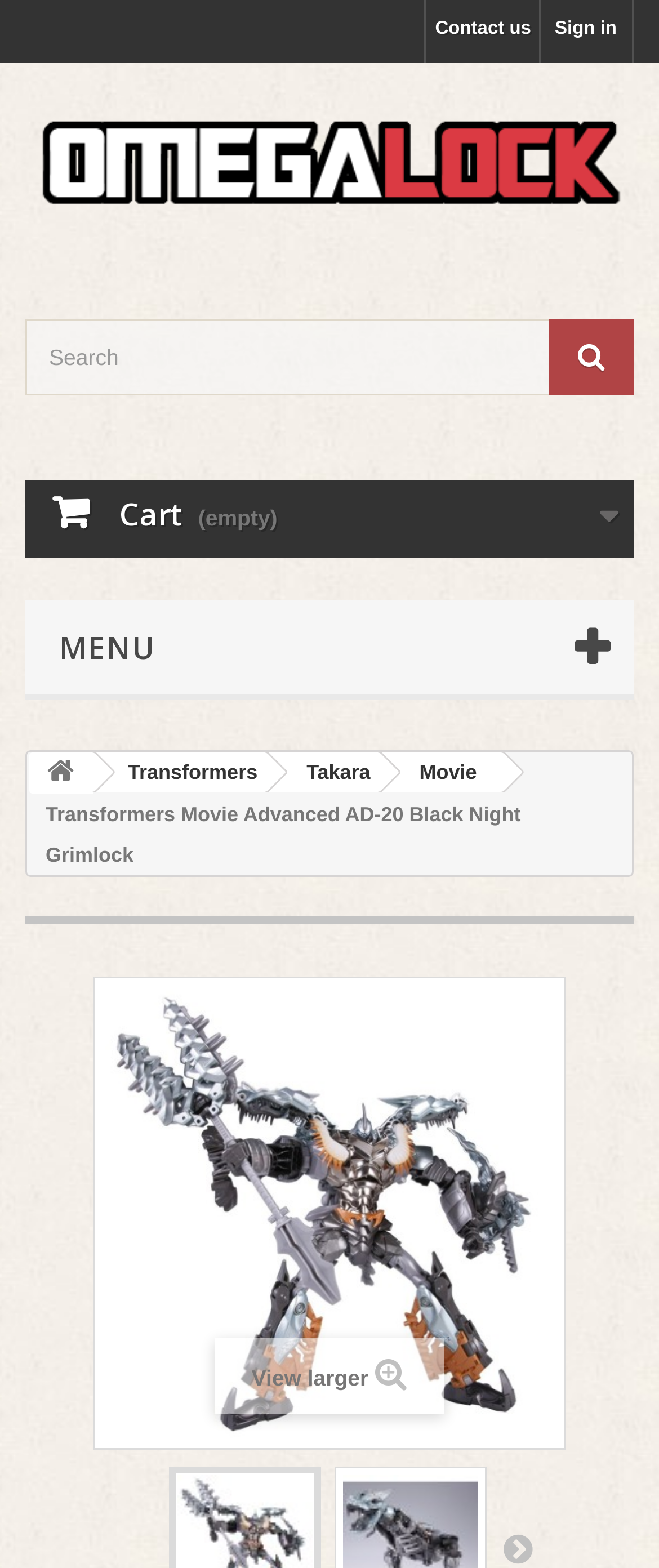What is the name of the product?
Using the image as a reference, answer with just one word or a short phrase.

Transformers Movie Advanced AD-20 Black Night Grimlock